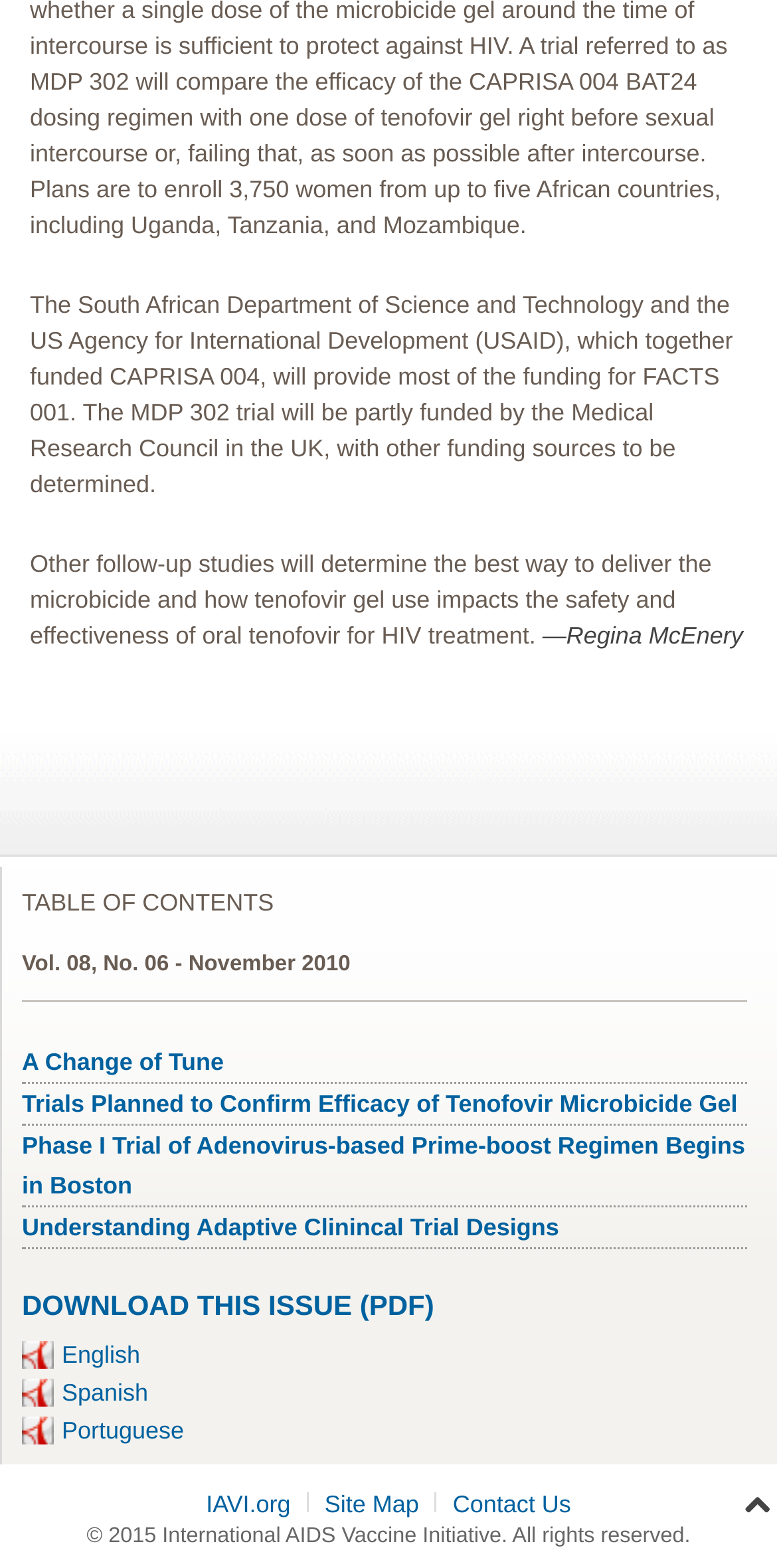Find the bounding box coordinates for the area you need to click to carry out the instruction: "Contact us". The coordinates should be four float numbers between 0 and 1, indicated as [left, top, right, bottom].

[0.583, 0.947, 0.735, 0.972]